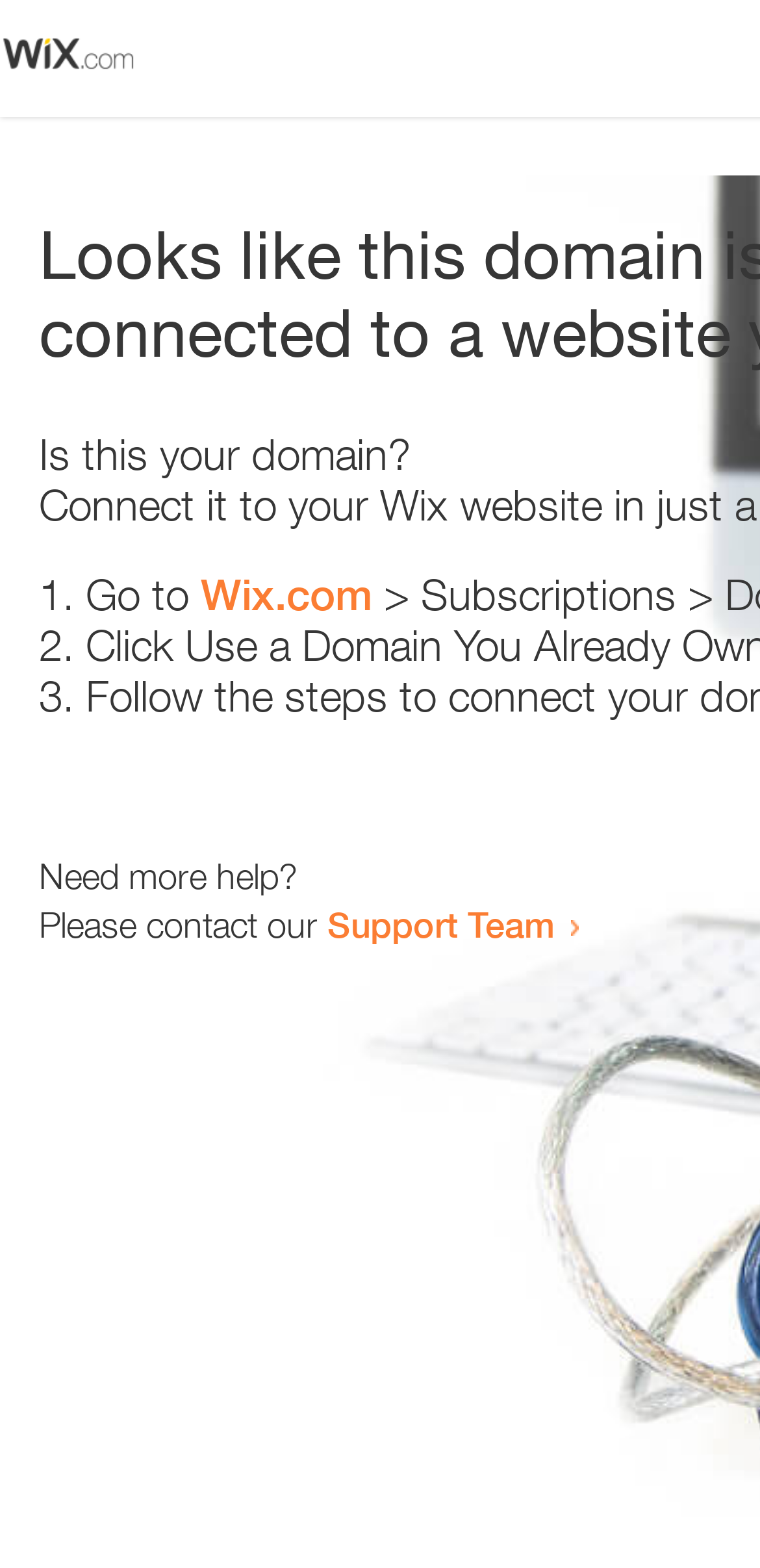Respond to the question below with a concise word or phrase:
How many list markers are present?

3